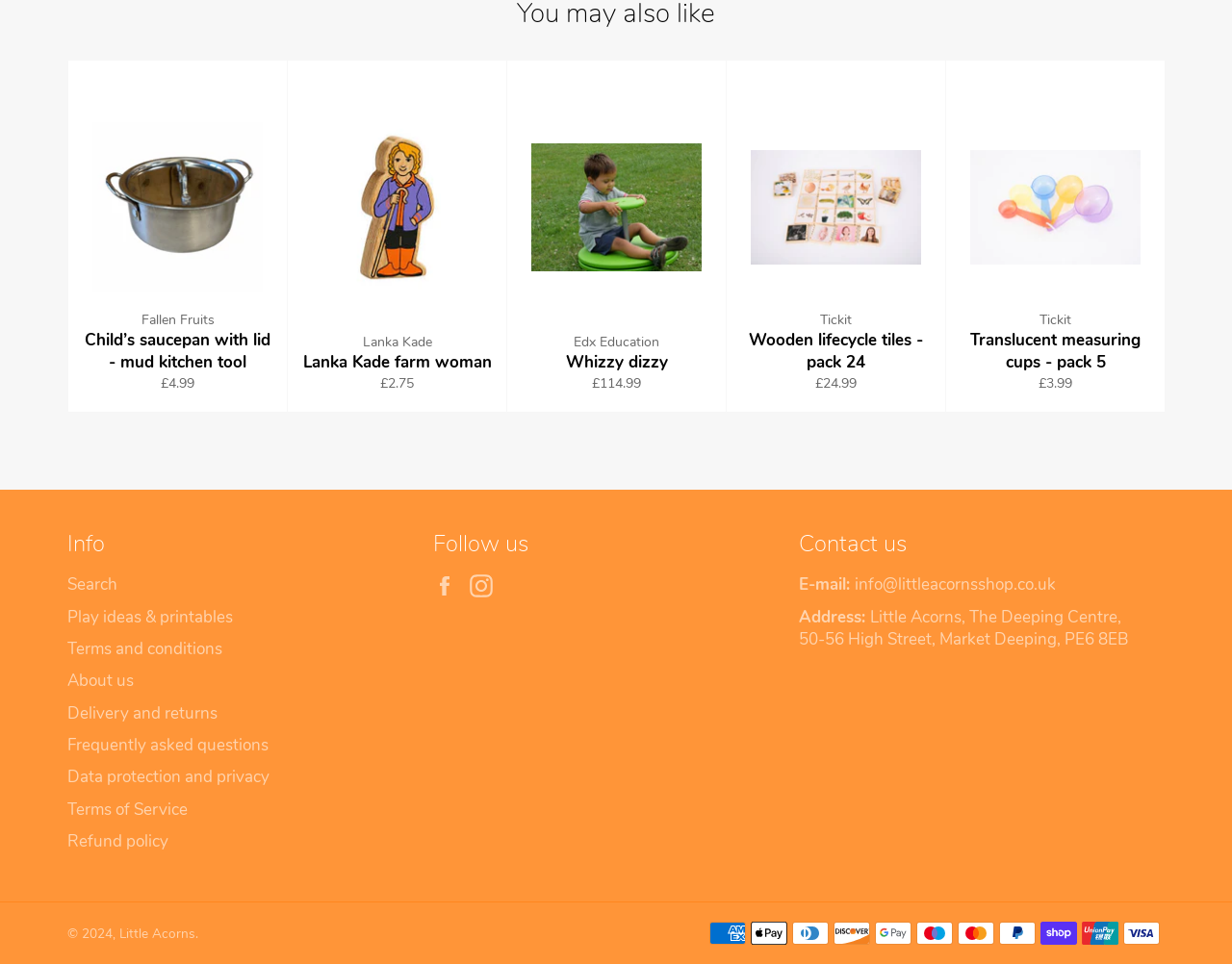How many payment methods are accepted?
Give a single word or phrase answer based on the content of the image.

11